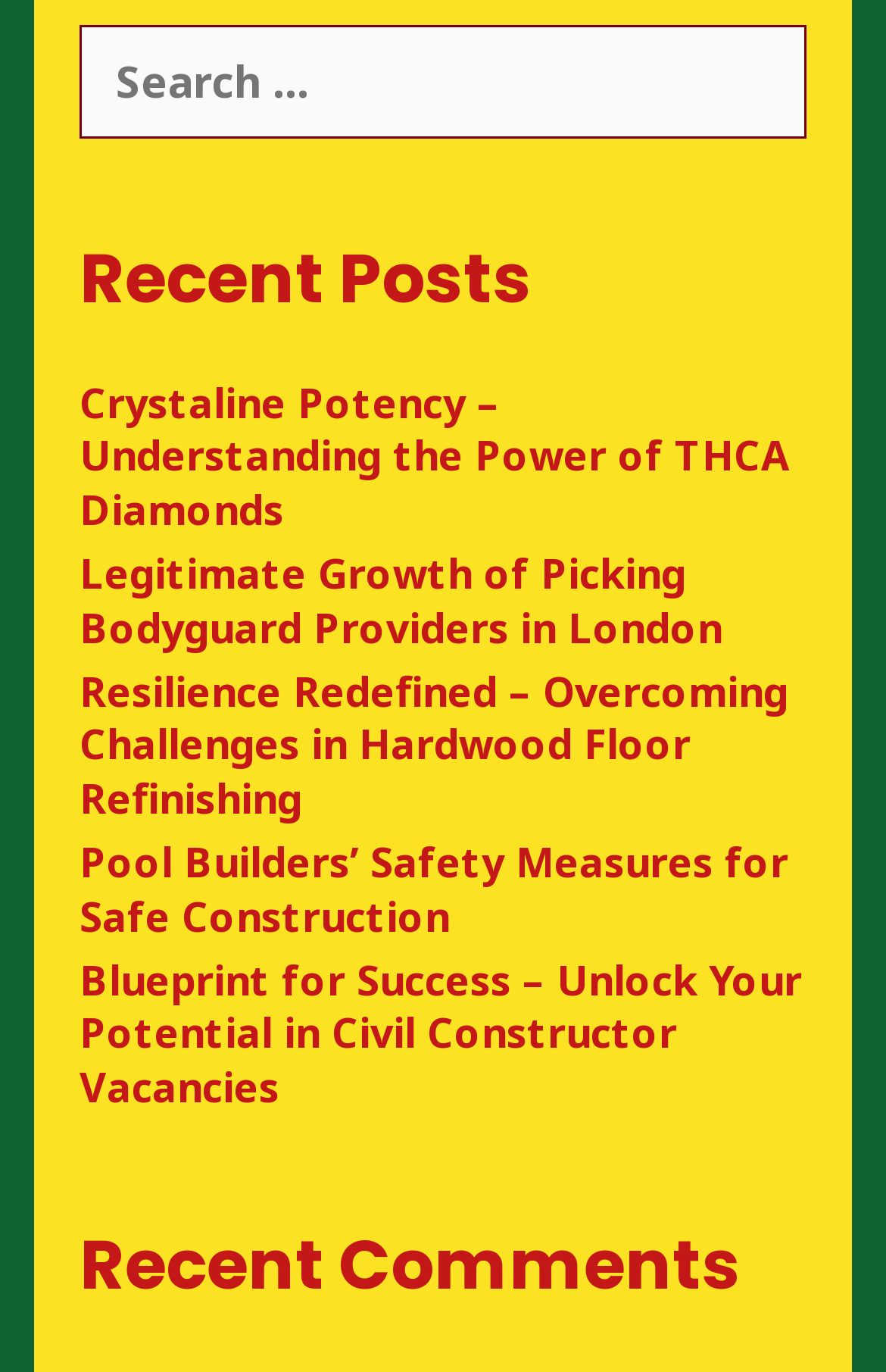What is the general topic of the webpage?
We need a detailed and meticulous answer to the question.

The webpage appears to be a blog or article repository, featuring various articles on different topics, including THCA diamonds, bodyguard services, hardwood floor refinishing, pool builders, and civil constructor vacancies.